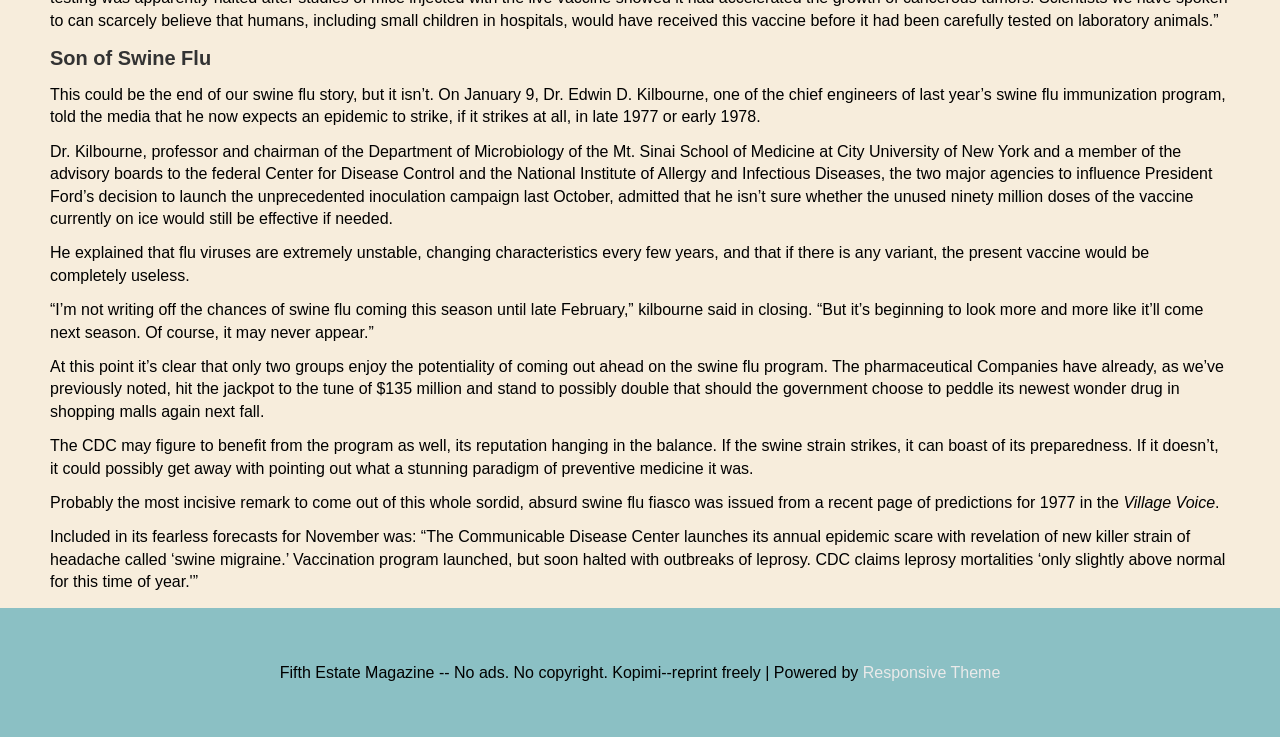What is the theme of the website?
Please give a detailed and elaborate explanation in response to the question.

I found this information at the bottom of the webpage, where it is mentioned that the website is powered by Responsive Theme.